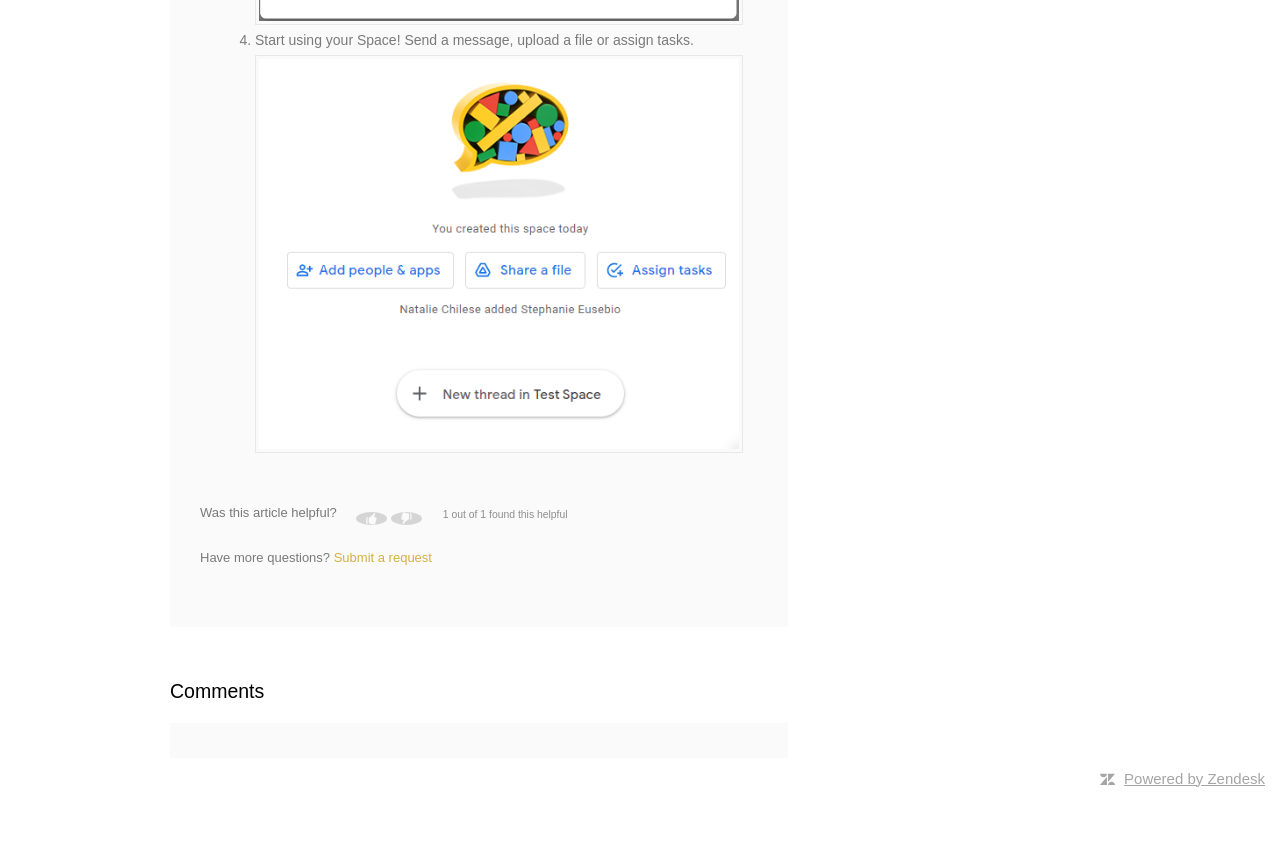Respond with a single word or phrase to the following question: What is the purpose of the webpage?

To help users start using their space